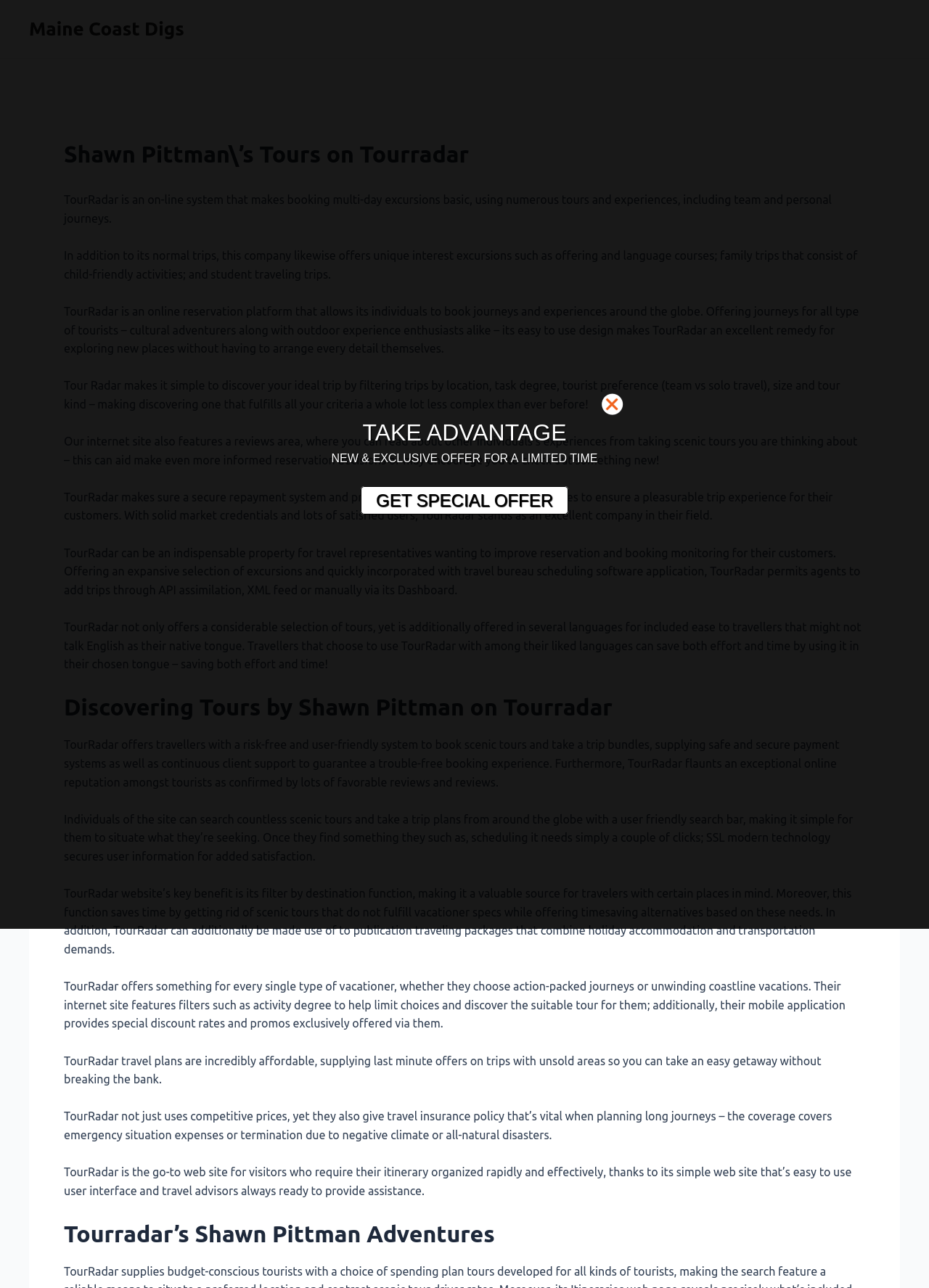Respond to the following query with just one word or a short phrase: 
What is the advantage of TourRadar's filter by destination function?

Saves time